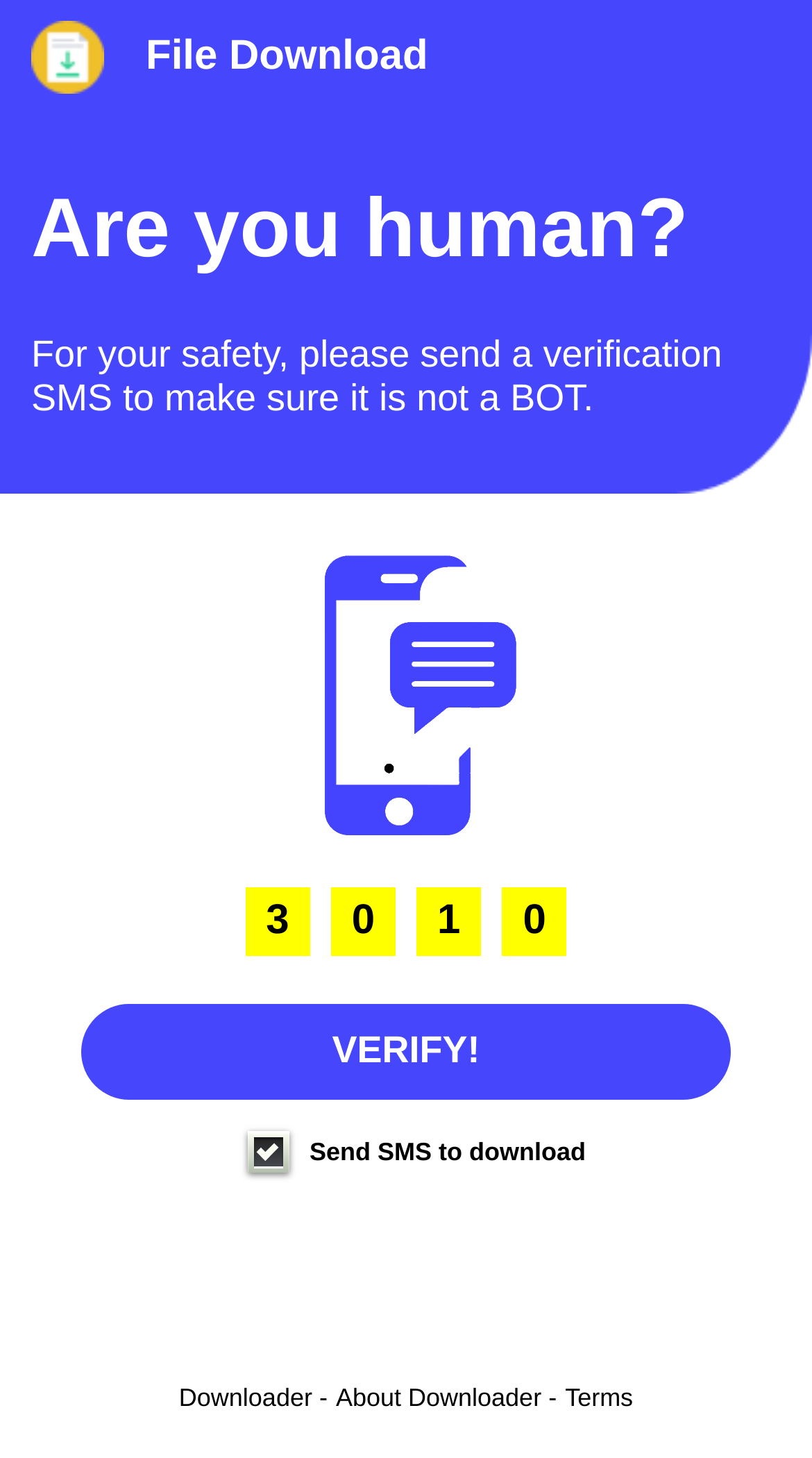How many digits are shown for the verification code? Look at the image and give a one-word or short phrase answer.

2